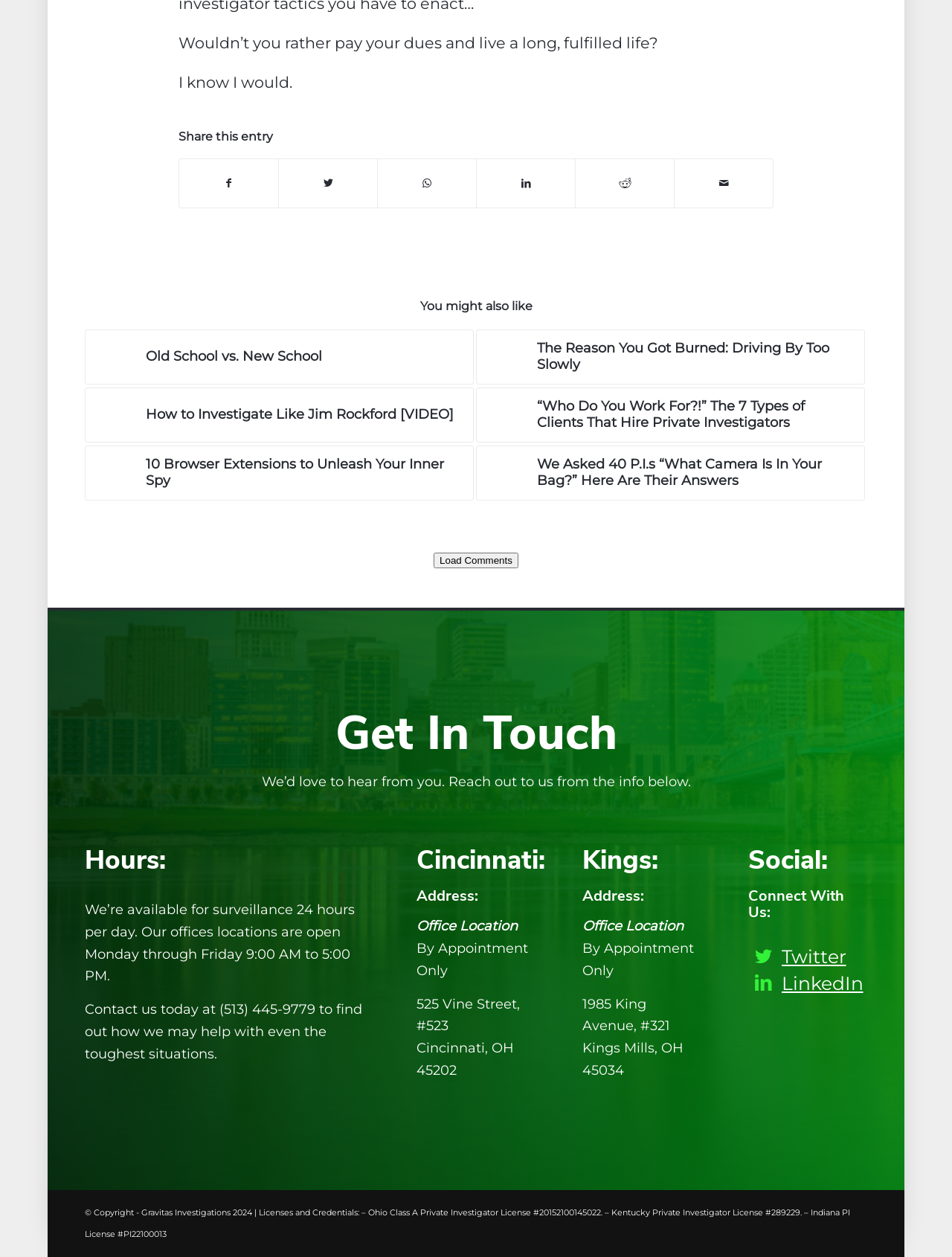Could you highlight the region that needs to be clicked to execute the instruction: "Load Comments"?

[0.456, 0.439, 0.544, 0.452]